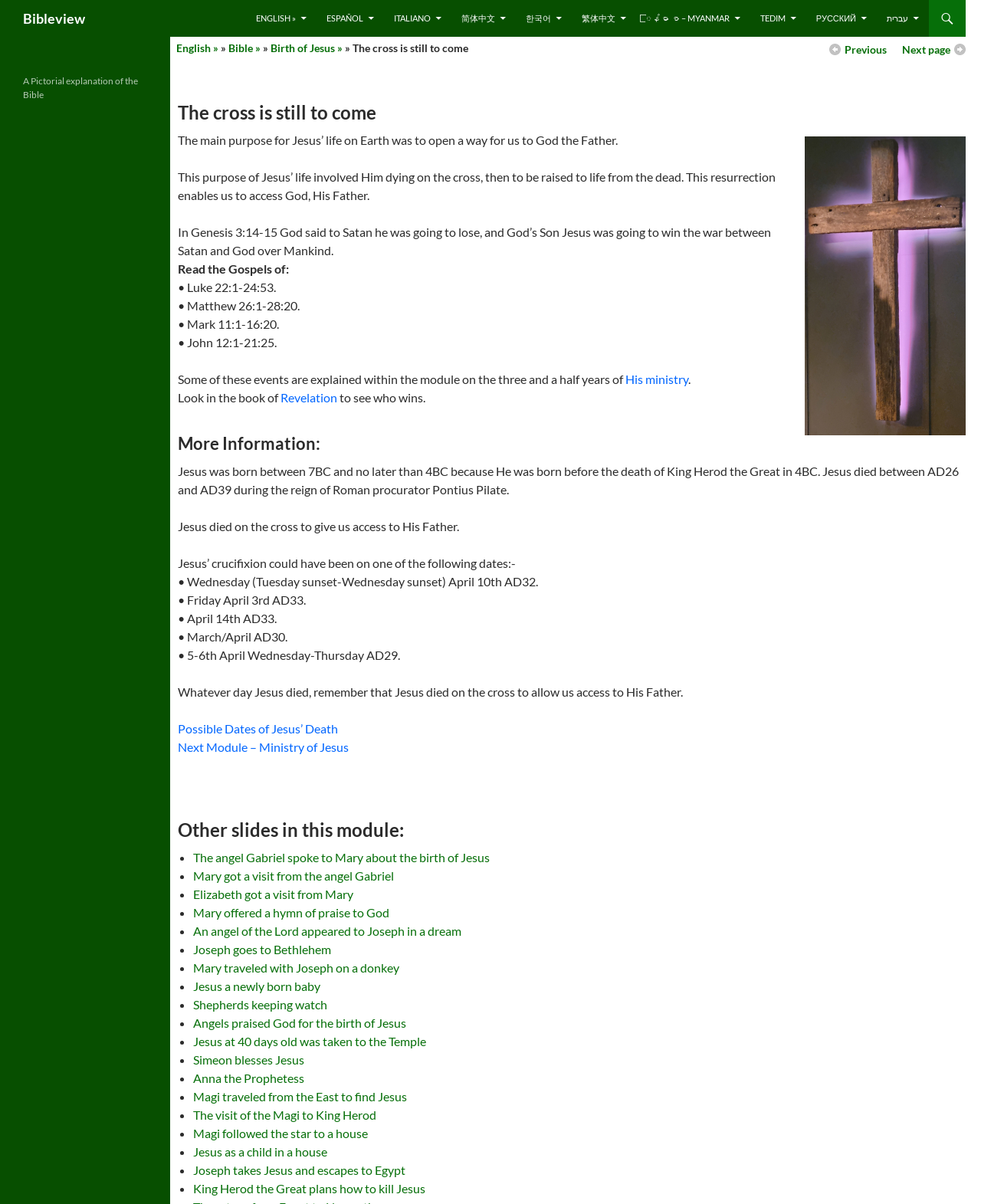How many Gospels are mentioned on the webpage?
Answer briefly with a single word or phrase based on the image.

Four